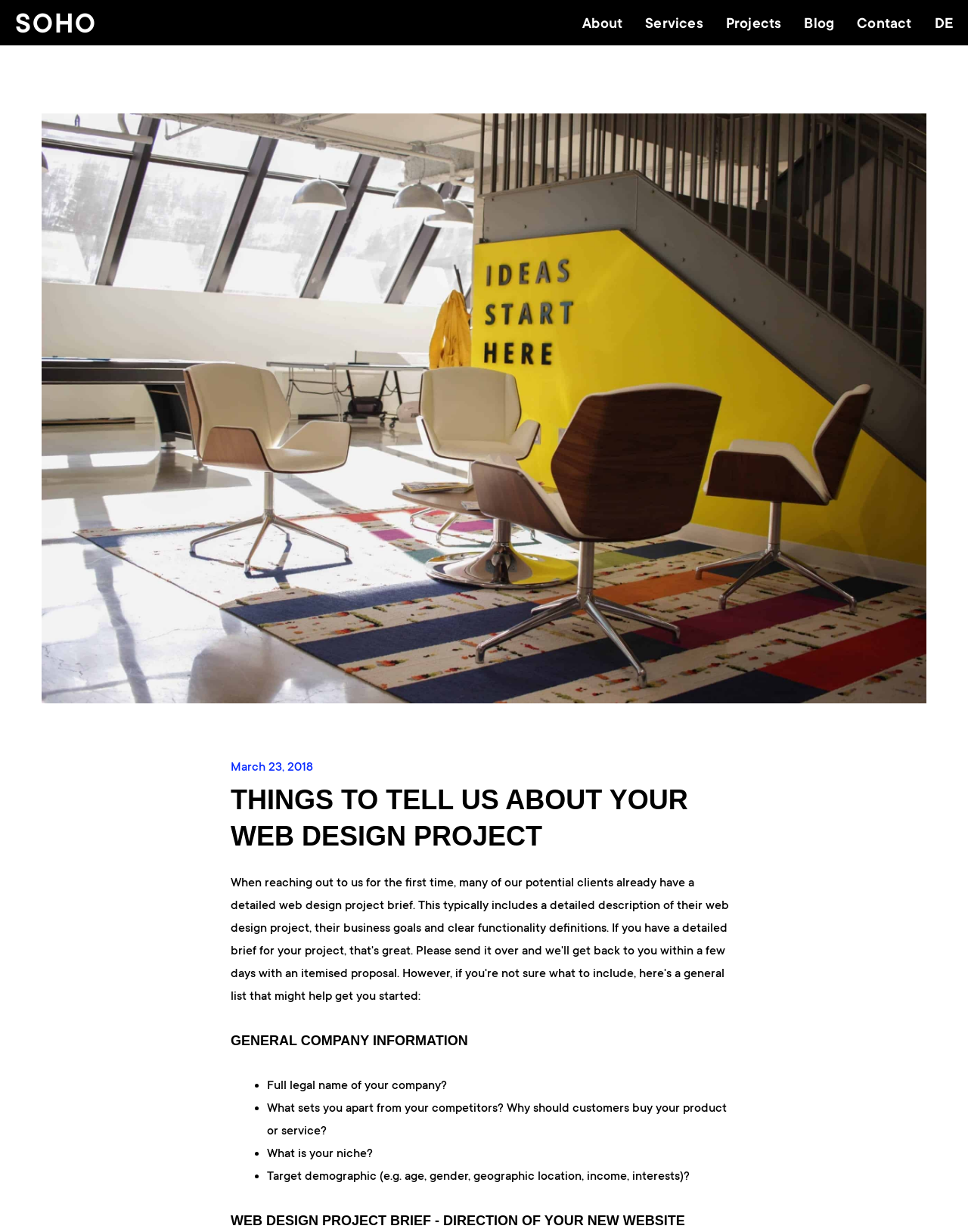Please identify the bounding box coordinates of the element I need to click to follow this instruction: "Click on the 'March 23, 2018' link".

[0.238, 0.617, 0.323, 0.628]